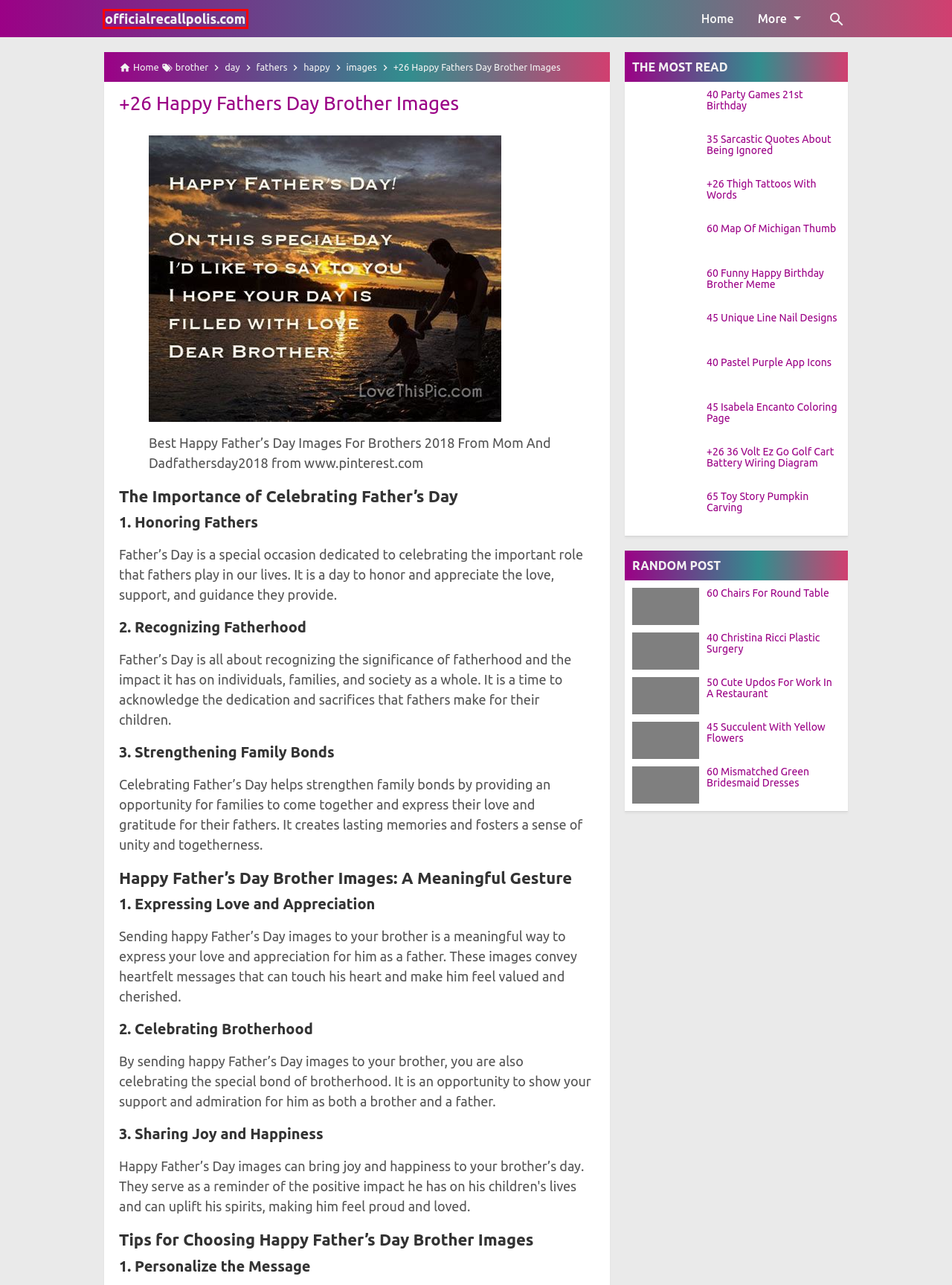You have a screenshot of a webpage with a red bounding box around a UI element. Determine which webpage description best matches the new webpage that results from clicking the element in the bounding box. Here are the candidates:
A. 60 Mismatched Green Bridesmaid Dresses
B. 65 Toy Story Pumpkin Carving
C. 40 Christina Ricci Plastic Surgery
D. 40 Pastel Purple App Icons
E. 45 Succulent With Yellow Flowers
F. 60 Chairs For Round Table
G. officialrecallpolis.com
H. 45 Isabela Encanto Coloring Page

G